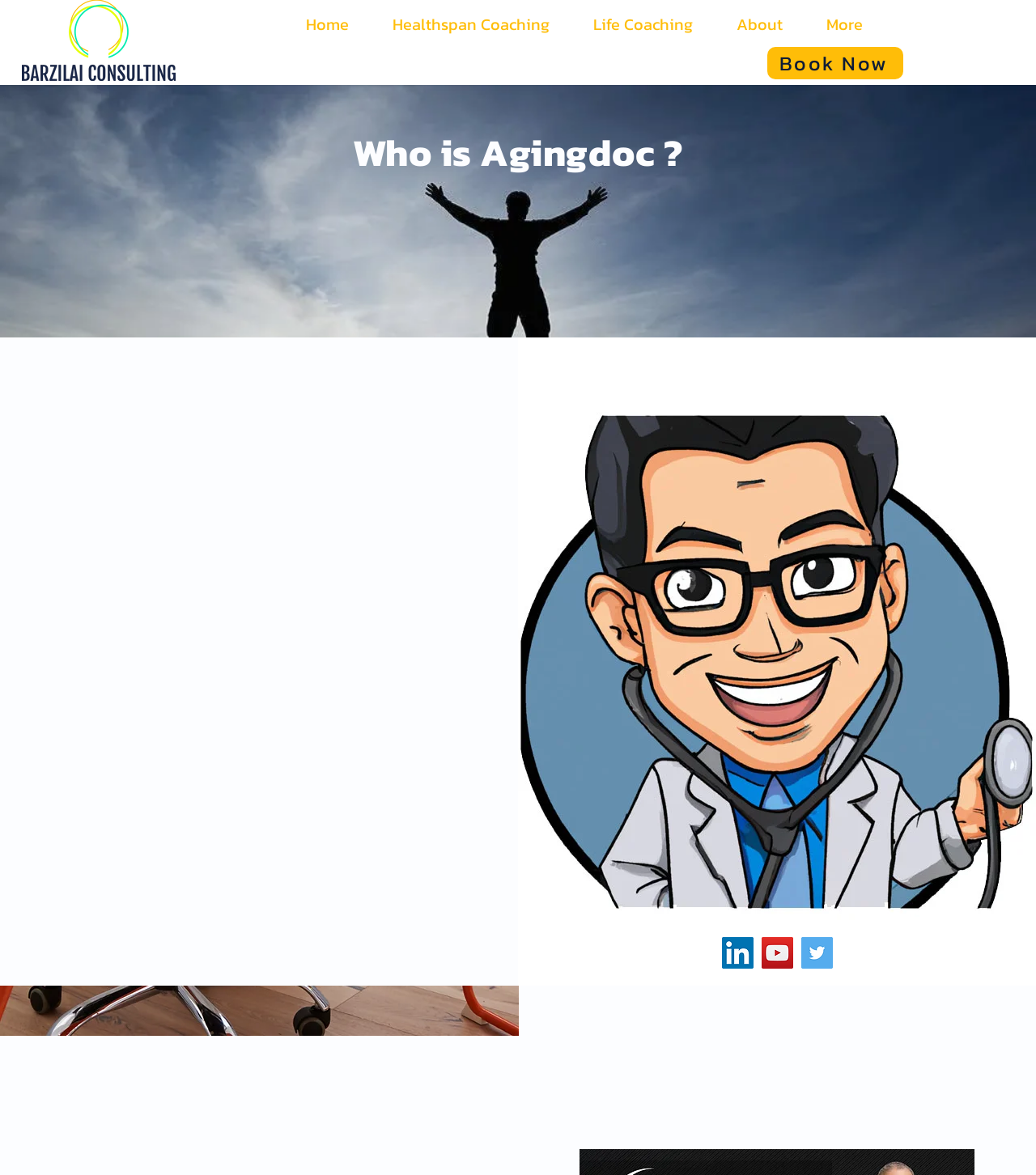Please mark the bounding box coordinates of the area that should be clicked to carry out the instruction: "Visit the 'Healthspan Coaching' page".

[0.358, 0.006, 0.552, 0.037]